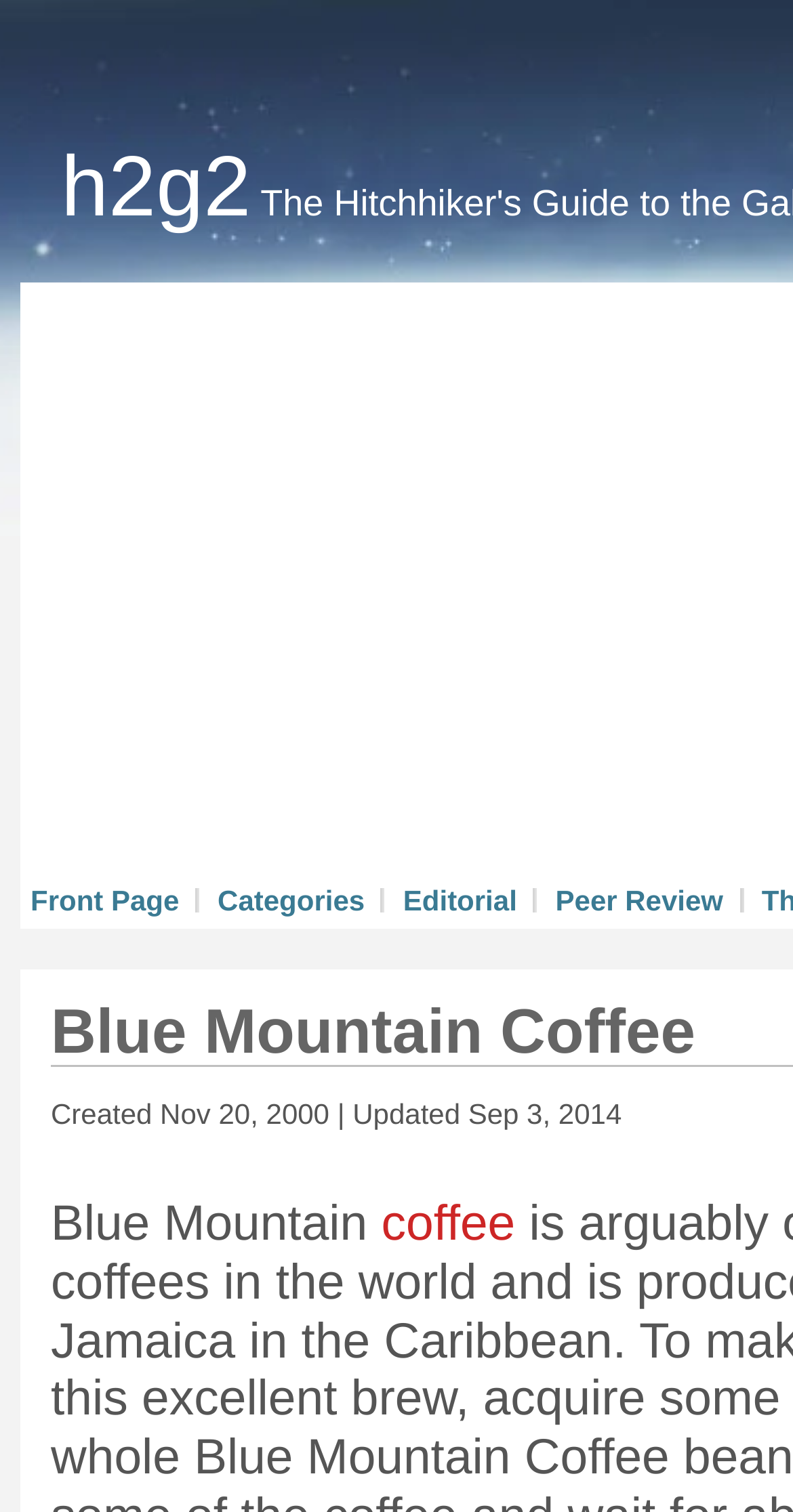Can you extract the headline from the webpage for me?

h2g2 The Hitchhiker's Guide to the Galaxy: Earth Edition